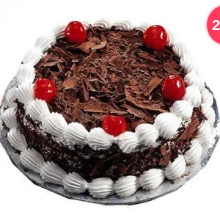Where is CakenGifts renowned for delivering quality cakes?
Refer to the image and answer the question using a single word or phrase.

Titwala, Mumbai